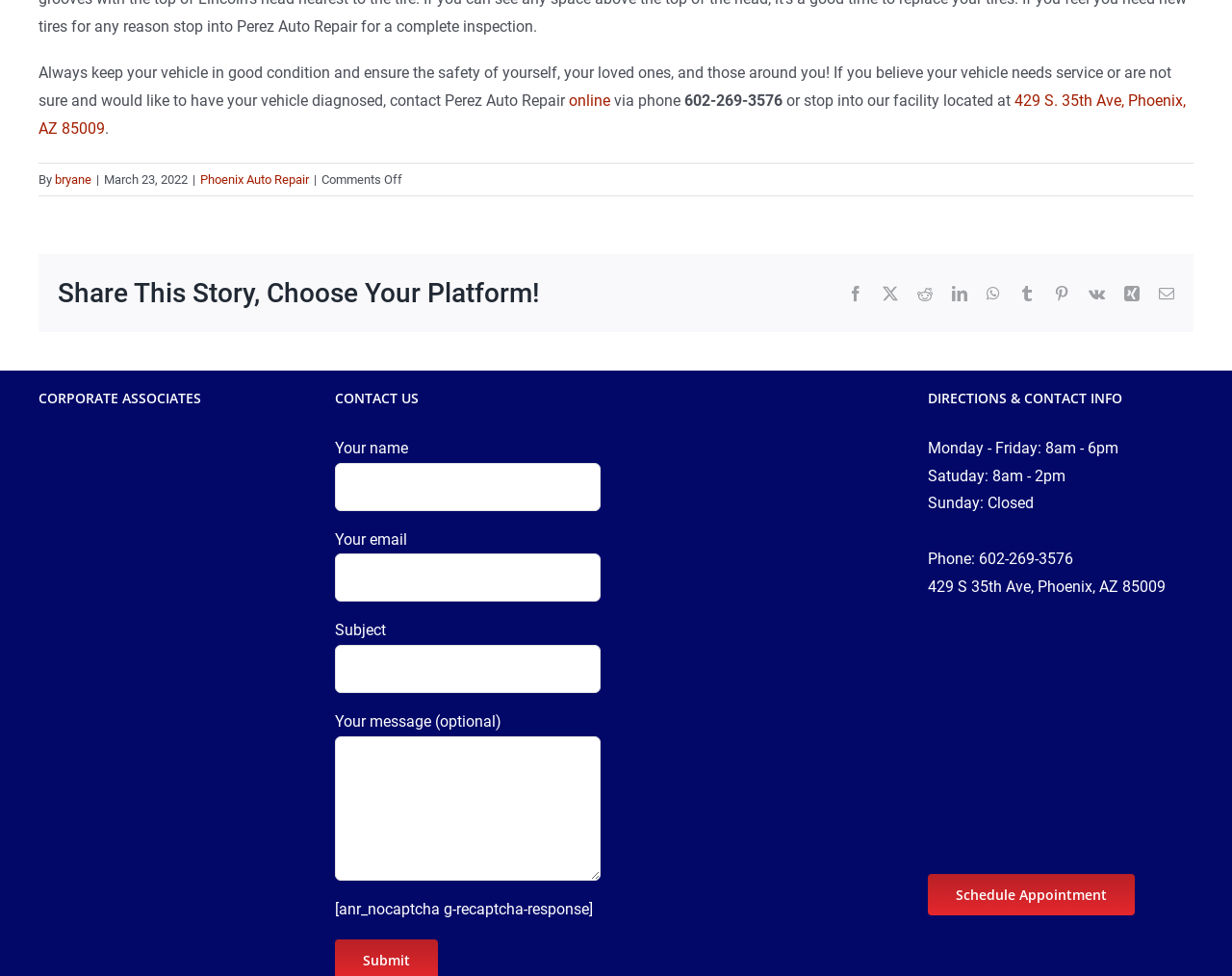Determine the bounding box coordinates of the clickable area required to perform the following instruction: "Share this story on Facebook". The coordinates should be represented as four float numbers between 0 and 1: [left, top, right, bottom].

[0.688, 0.292, 0.701, 0.308]